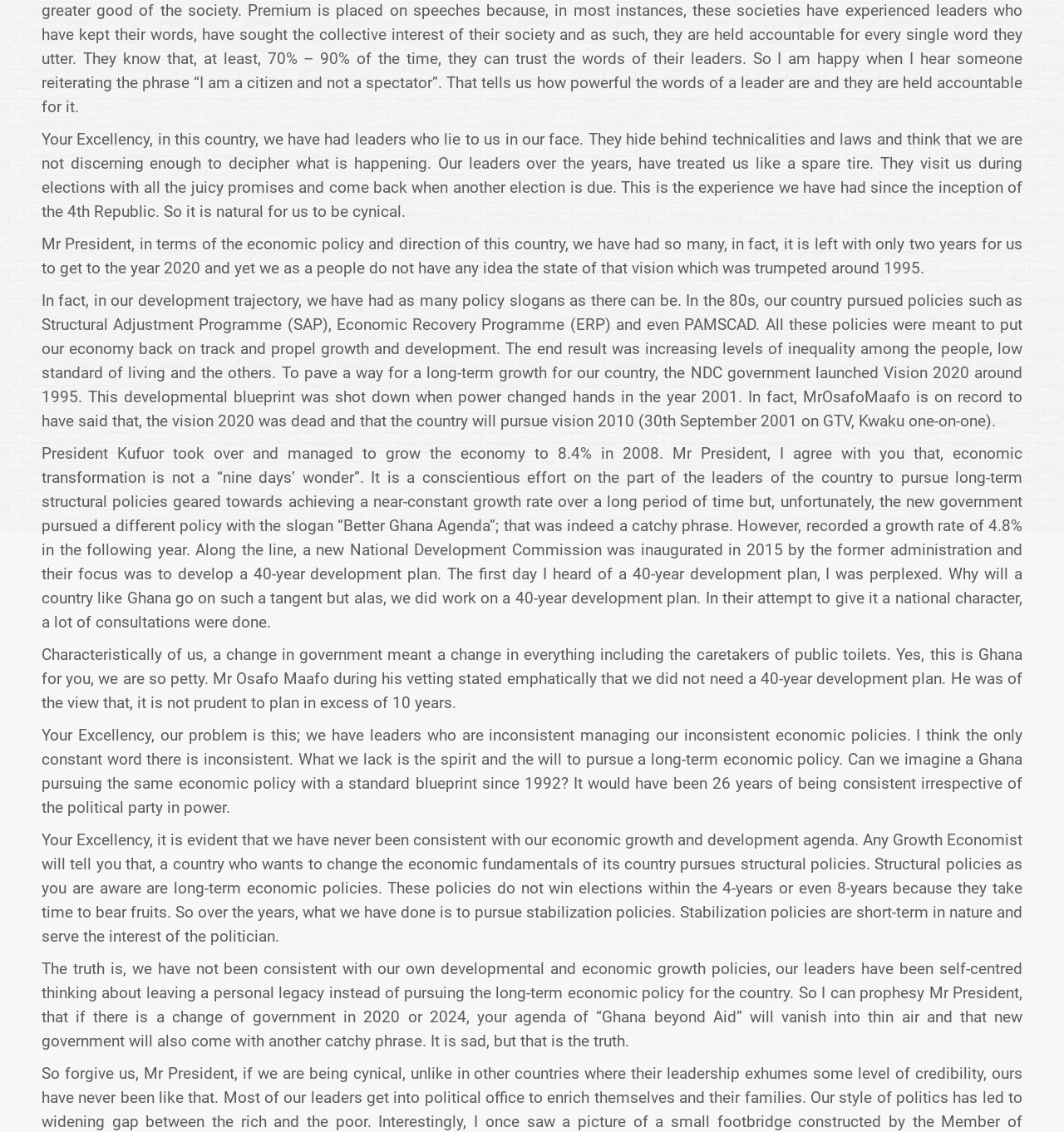Given the element description Facebook, specify the bounding box coordinates of the corresponding UI element in the format (top-left x, top-left y, bottom-right x, bottom-right y). All values must be between 0 and 1.

[0.727, 0.182, 0.795, 0.2]